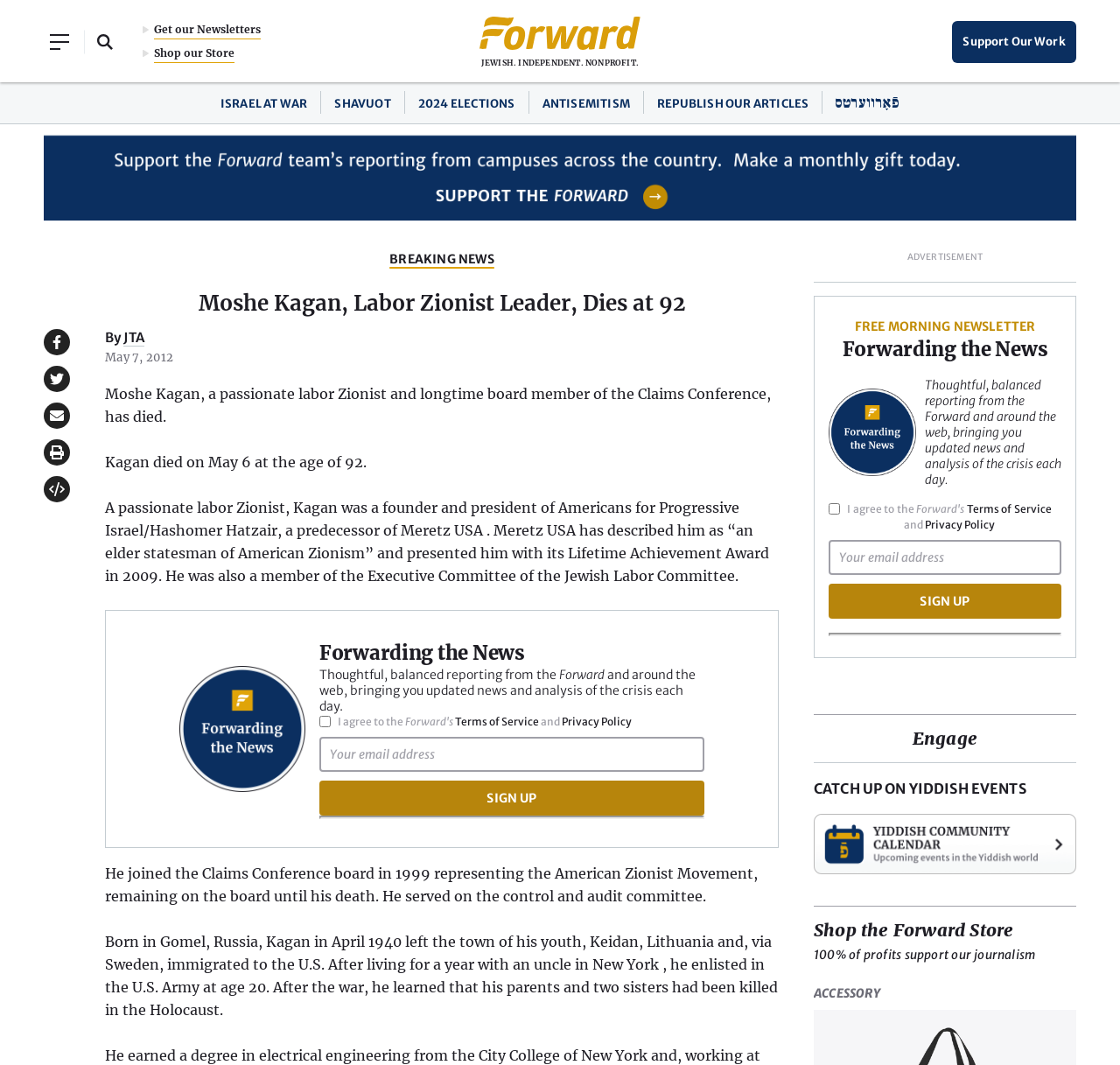How old was Moshe Kagan when he died?
Please provide a comprehensive answer based on the information in the image.

The answer can be found in the text 'Kagan died on May 6 at the age of 92.' which is located in the main content of the webpage, indicating that Moshe Kagan was 92 years old when he died.